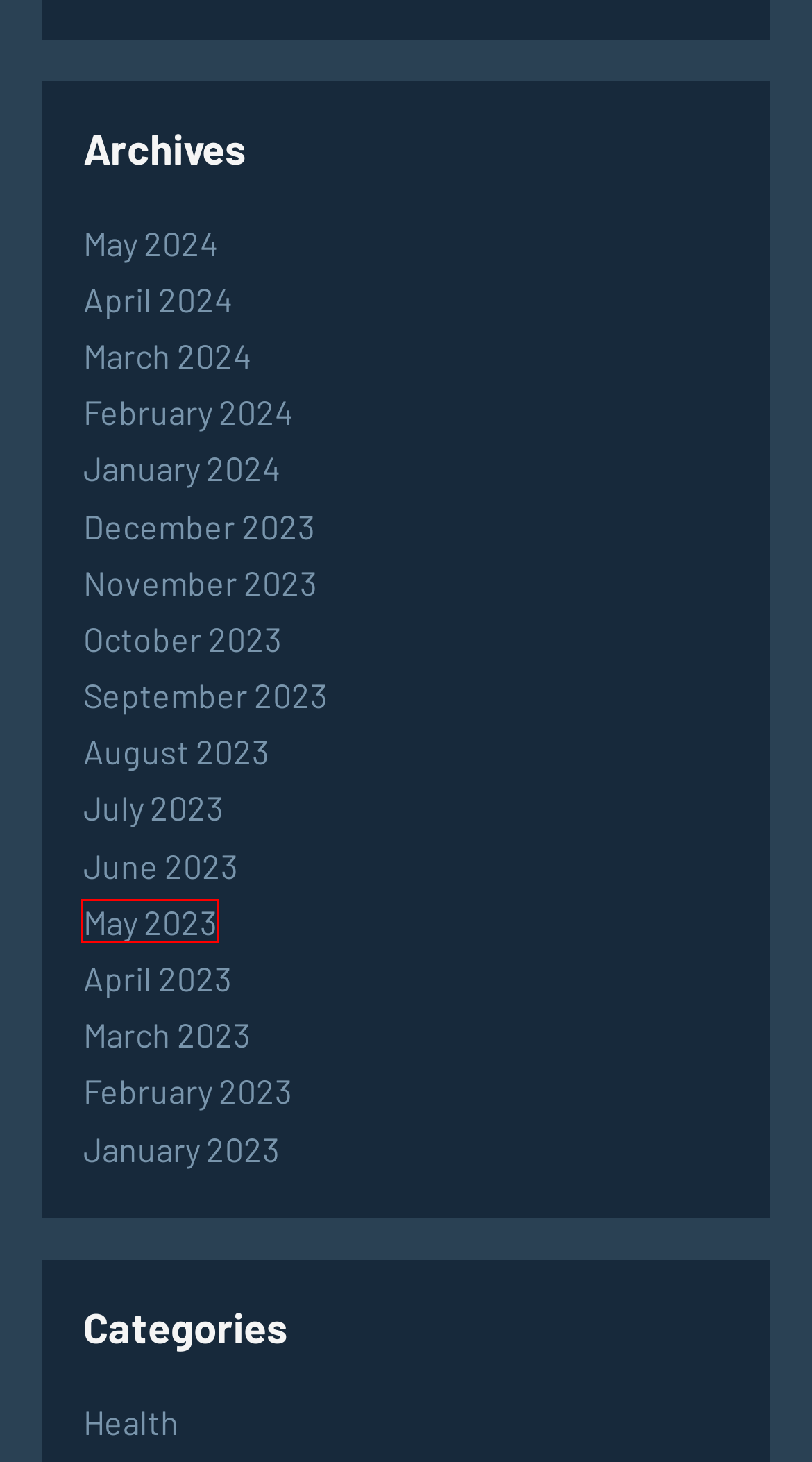You have been given a screenshot of a webpage, where a red bounding box surrounds a UI element. Identify the best matching webpage description for the page that loads after the element in the bounding box is clicked. Options include:
A. January 2024 - Savvy Tips Guru
B. July 2023 - Savvy Tips Guru
C. October 2023 - Savvy Tips Guru
D. November 2023 - Savvy Tips Guru
E. May 2023 - Savvy Tips Guru
F. April 2023 - Savvy Tips Guru
G. April 2024 - Savvy Tips Guru
H. December 2023 - Savvy Tips Guru

E